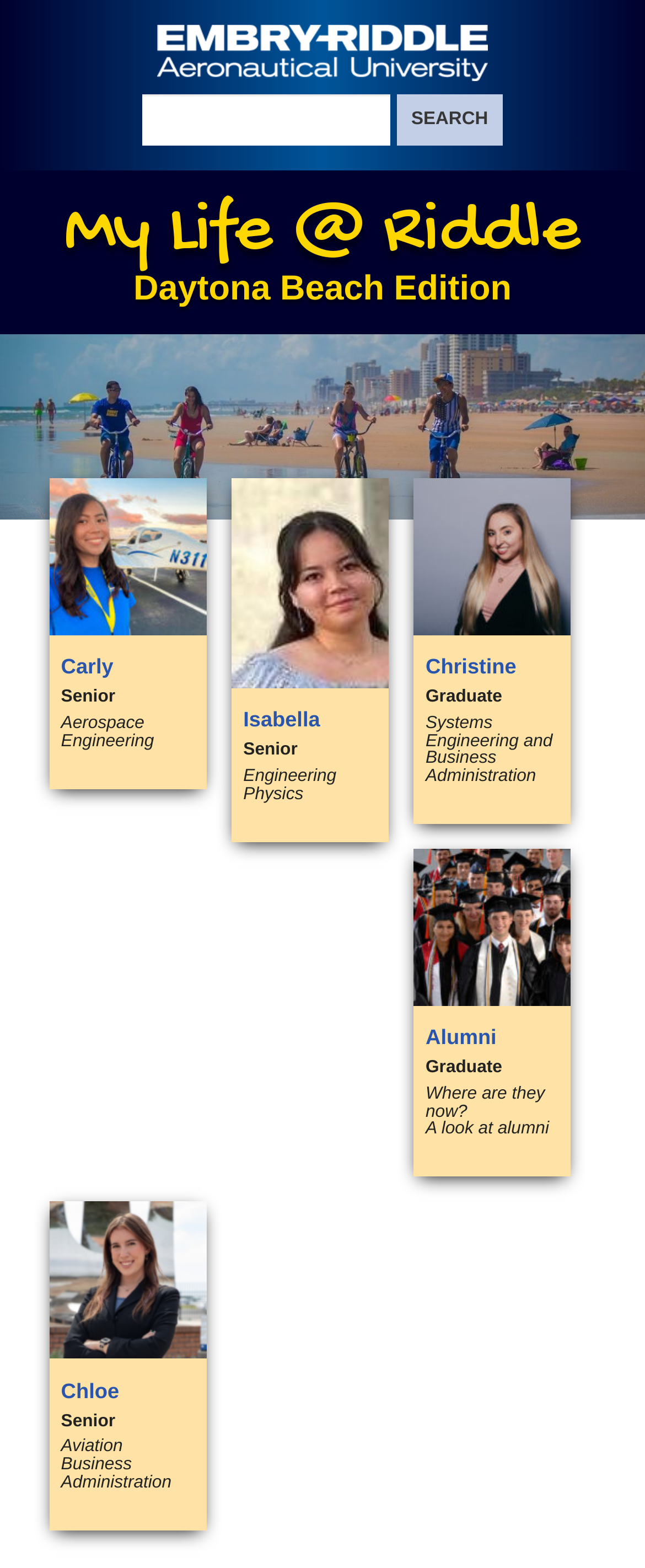Using a single word or phrase, answer the following question: 
What is the common theme among all the student blogs?

Embry-Riddle Aeronautical University